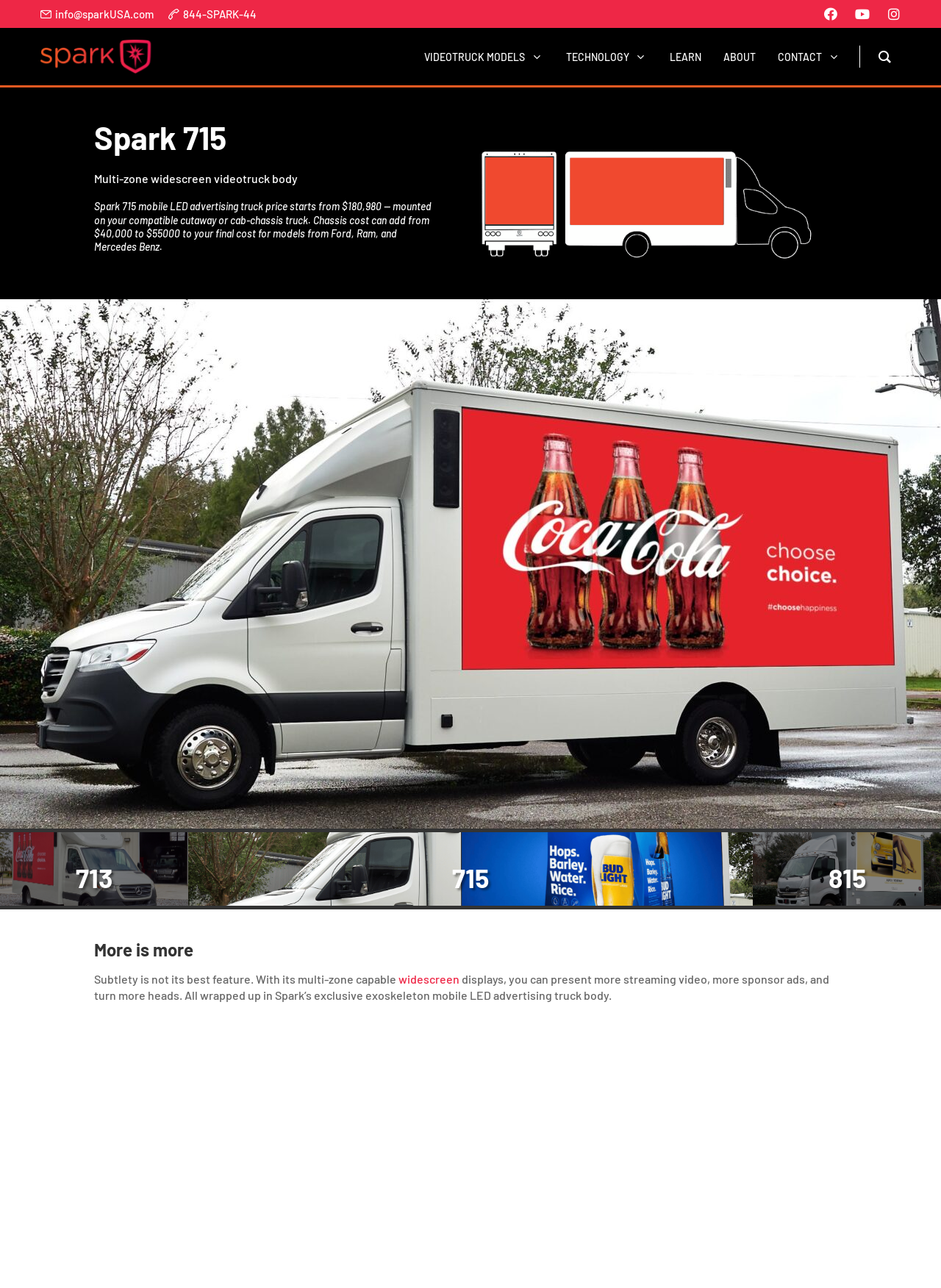Please determine the bounding box coordinates for the element that should be clicked to follow these instructions: "Explore technology features".

[0.601, 0.037, 0.689, 0.051]